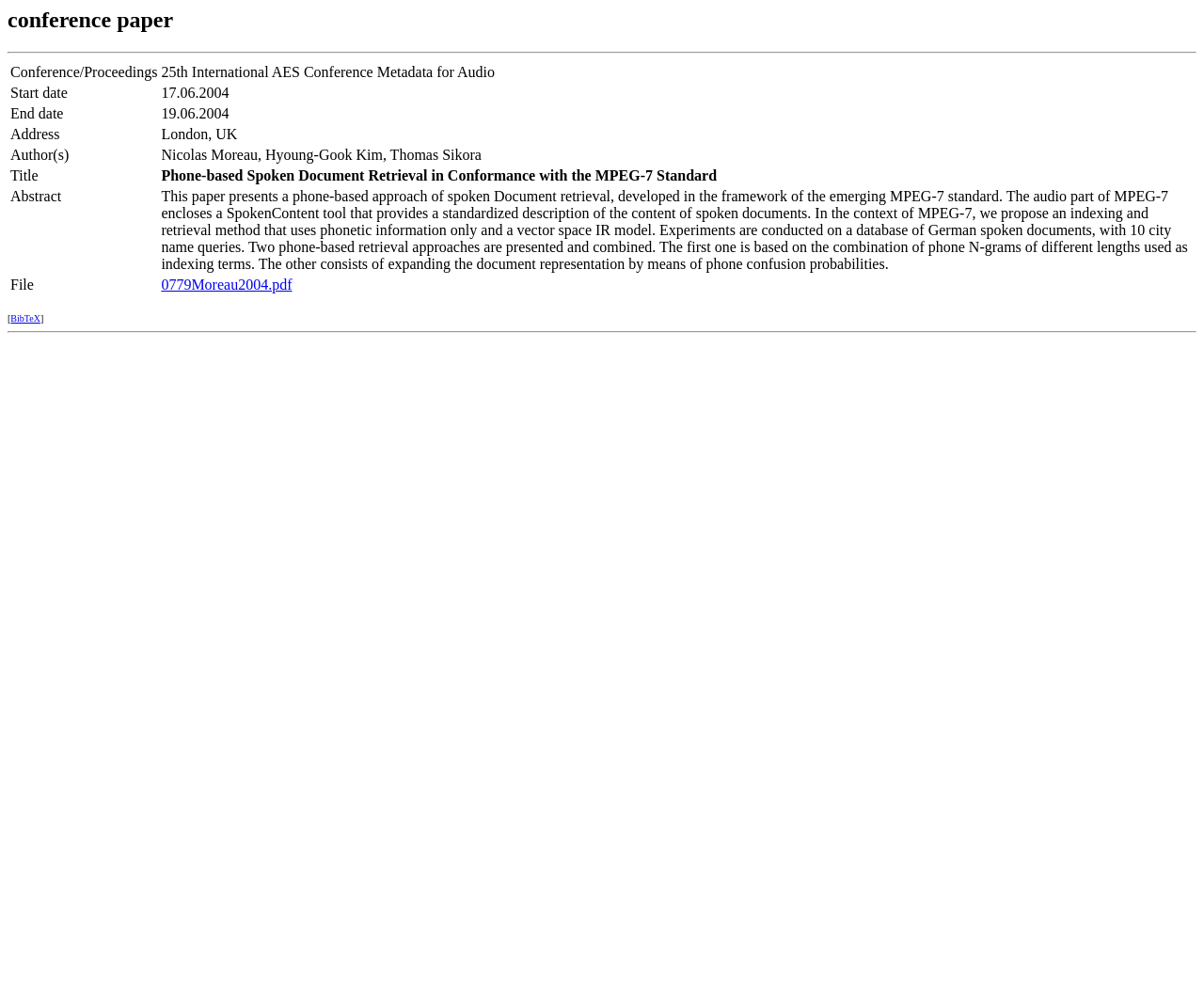Given the element description 0779Moreau2004.pdf, specify the bounding box coordinates of the corresponding UI element in the format (top-left x, top-left y, bottom-right x, bottom-right y). All values must be between 0 and 1.

[0.134, 0.282, 0.243, 0.298]